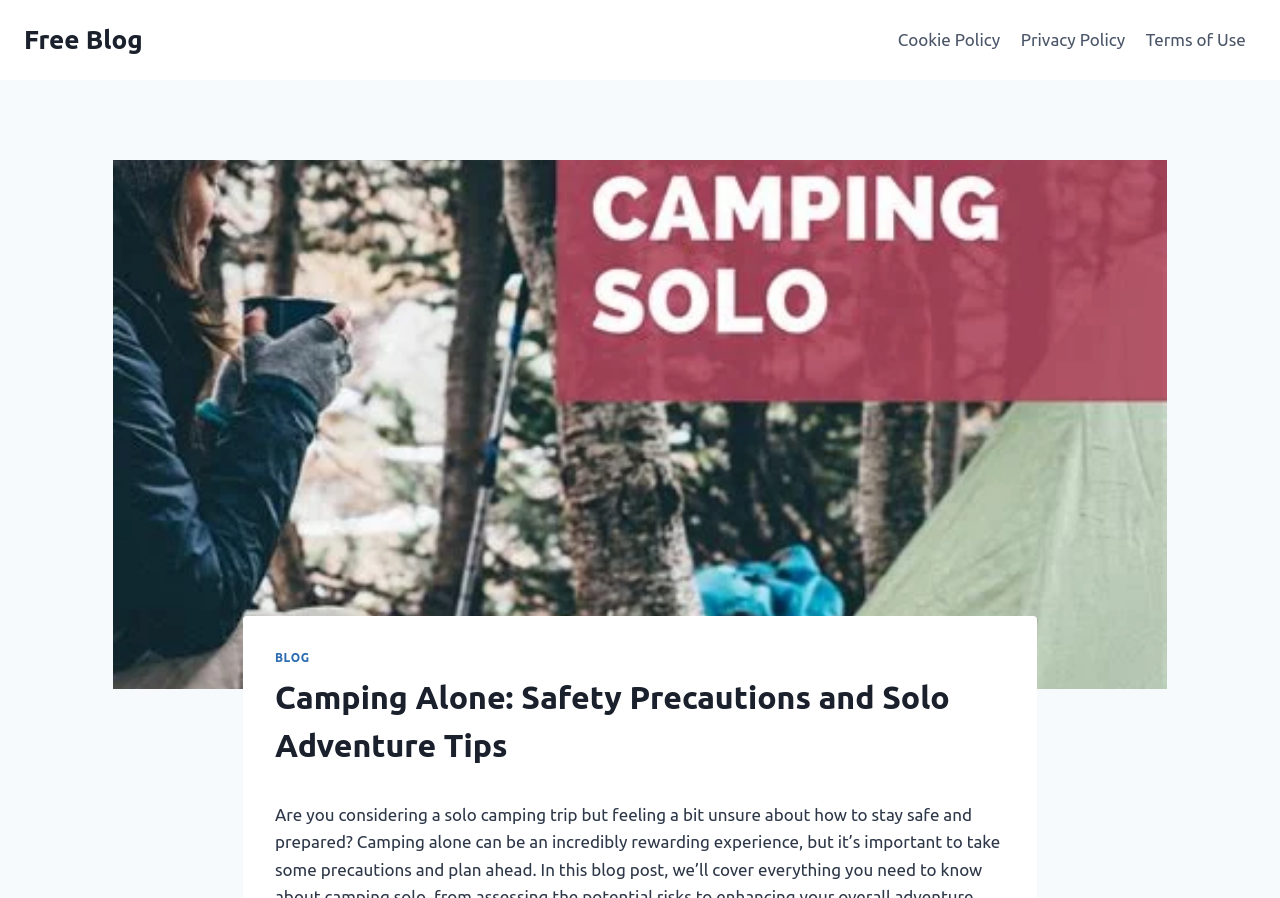For the given element description Cookie Policy, determine the bounding box coordinates of the UI element. The coordinates should follow the format (top-left x, top-left y, bottom-right x, bottom-right y) and be within the range of 0 to 1.

[0.693, 0.018, 0.789, 0.071]